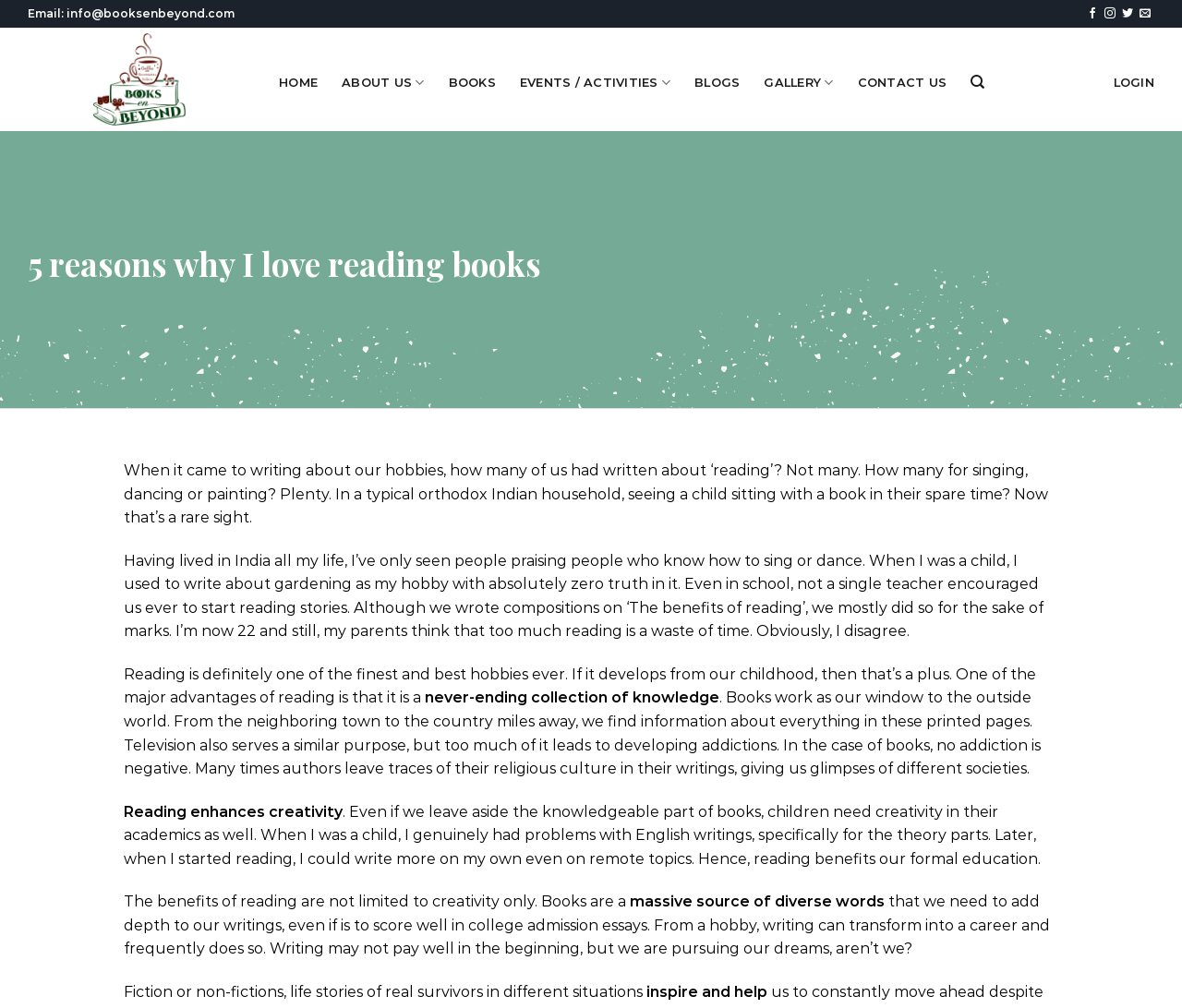Please find the bounding box coordinates of the element that must be clicked to perform the given instruction: "Visit Books & Beyond website". The coordinates should be four float numbers from 0 to 1, i.e., [left, top, right, bottom].

[0.023, 0.033, 0.212, 0.124]